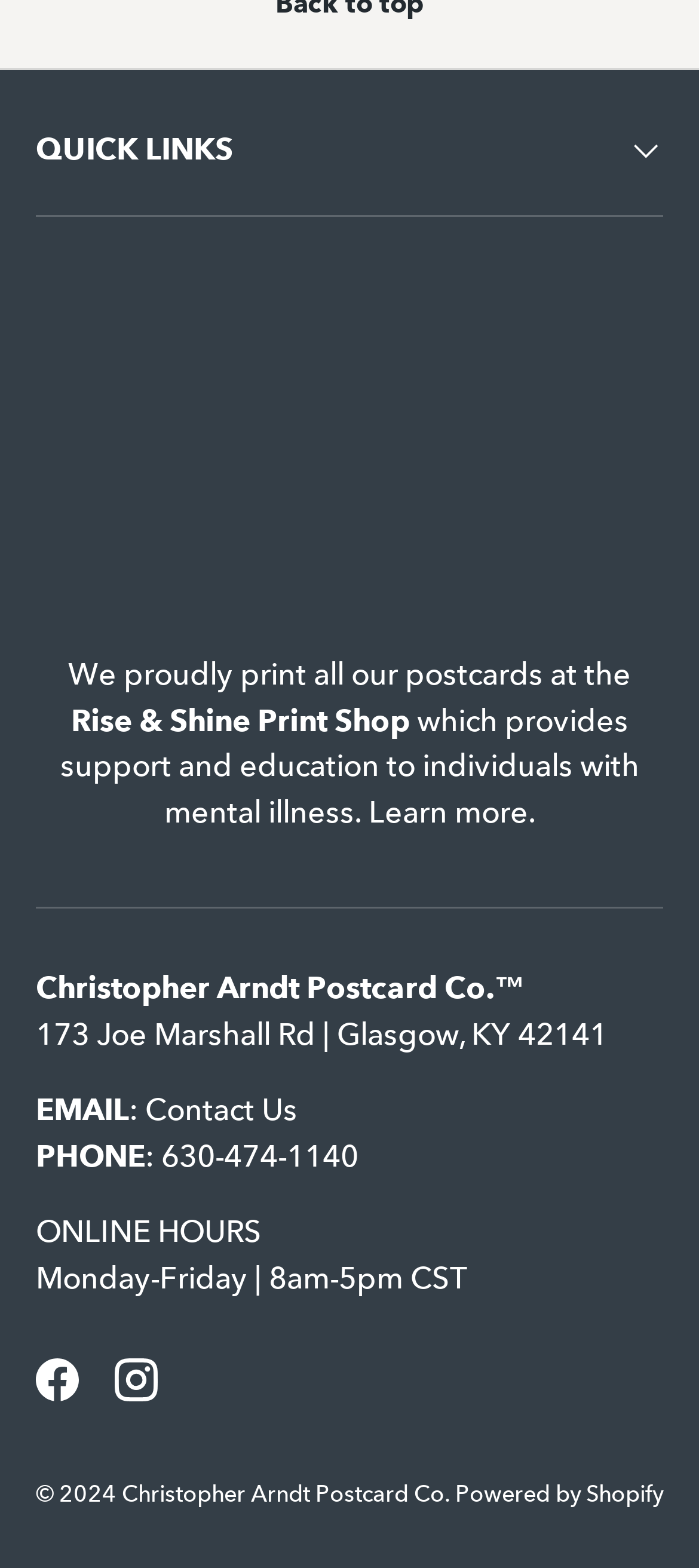Using floating point numbers between 0 and 1, provide the bounding box coordinates in the format (top-left x, top-left y, bottom-right x, bottom-right y). Locate the UI element described here: Instagram

[0.138, 0.855, 0.251, 0.905]